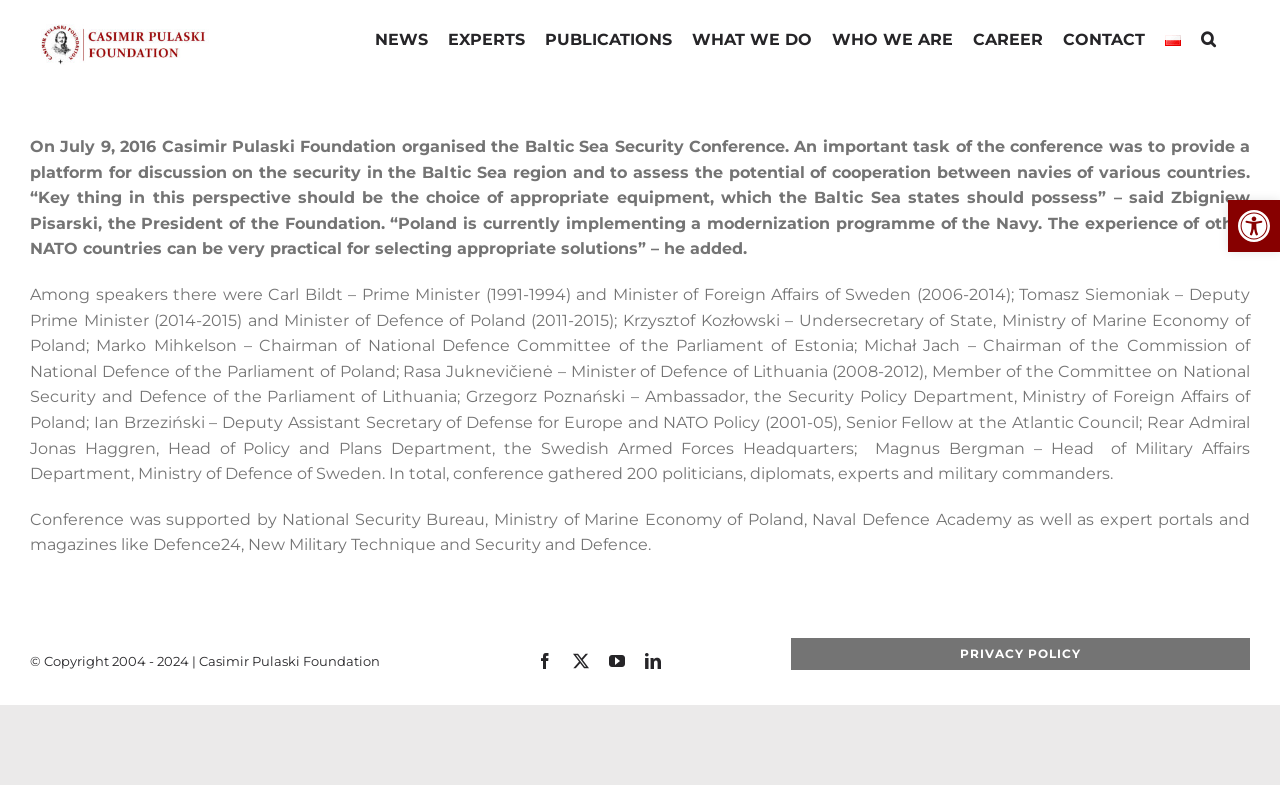What is the name of the foundation that organized the Baltic Sea Security Conference?
Based on the visual information, provide a detailed and comprehensive answer.

I found the answer by reading the article on the webpage, which mentions that 'On July 9, 2016 Casimir Pulaski Foundation organised the Baltic Sea Security Conference.'